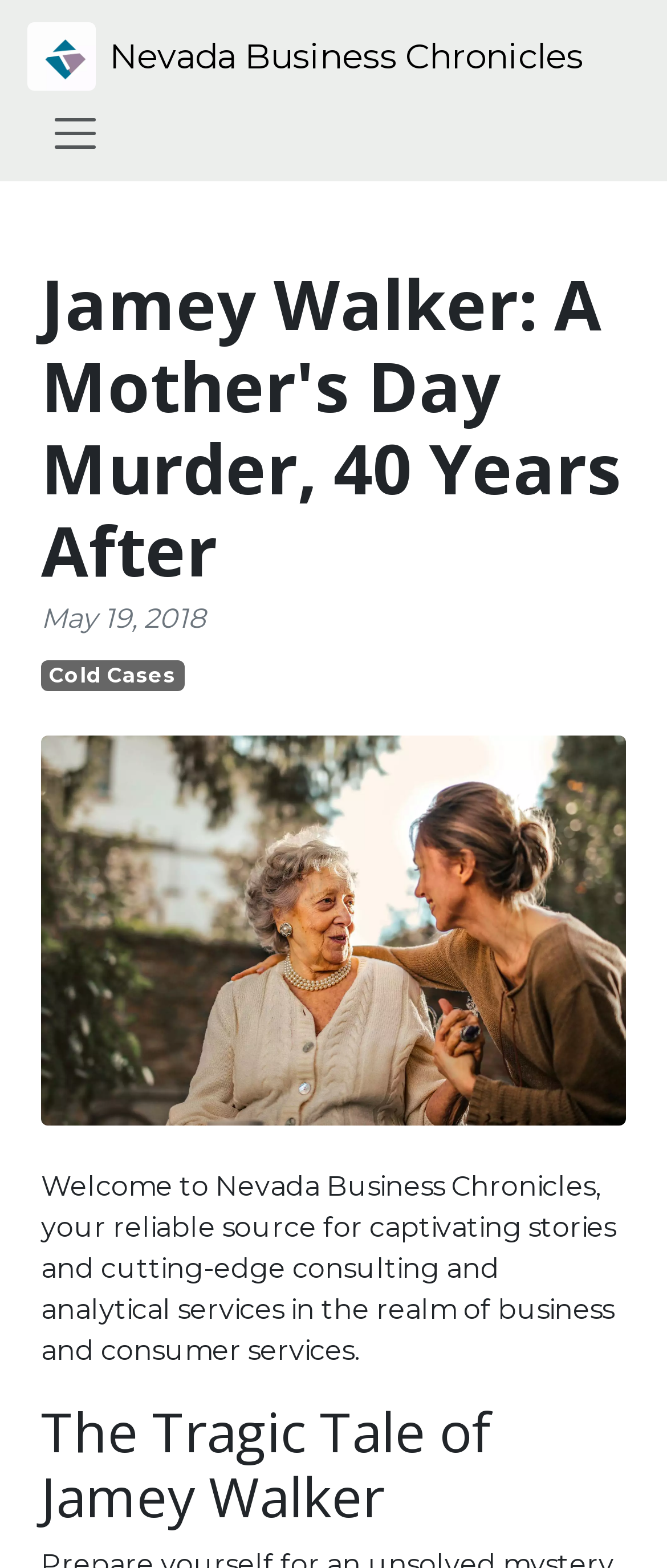Determine the bounding box coordinates for the HTML element described here: "aria-label="menu"".

None